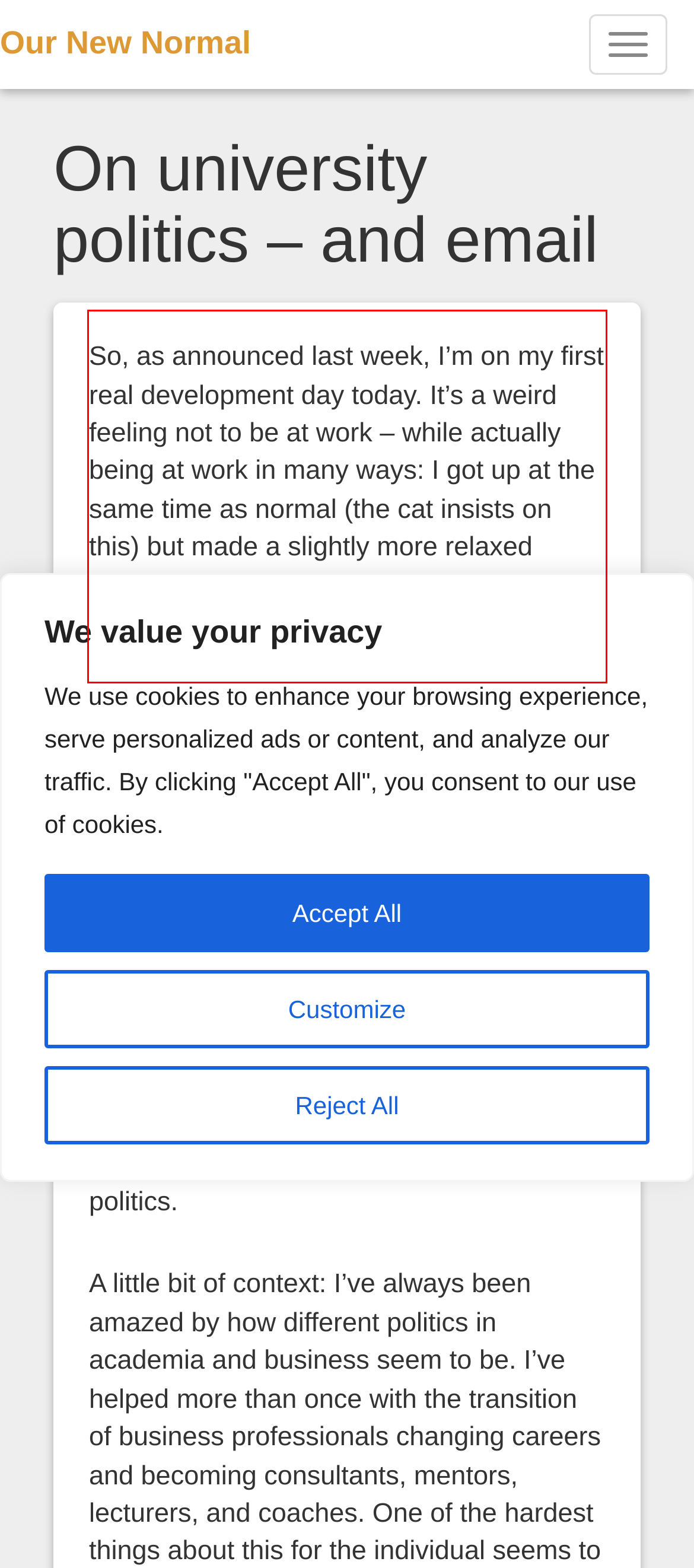You are given a webpage screenshot with a red bounding box around a UI element. Extract and generate the text inside this red bounding box.

So, as announced last week, I’m on my first real development day today. It’s a weird feeling not to be at work – while actually being at work in many ways: I got up at the same time as normal (the cat insists on this) but made a slightly more relaxed breakfast. This is a good start – no stress while eating and enough time for a hearty but healthy breakfast.